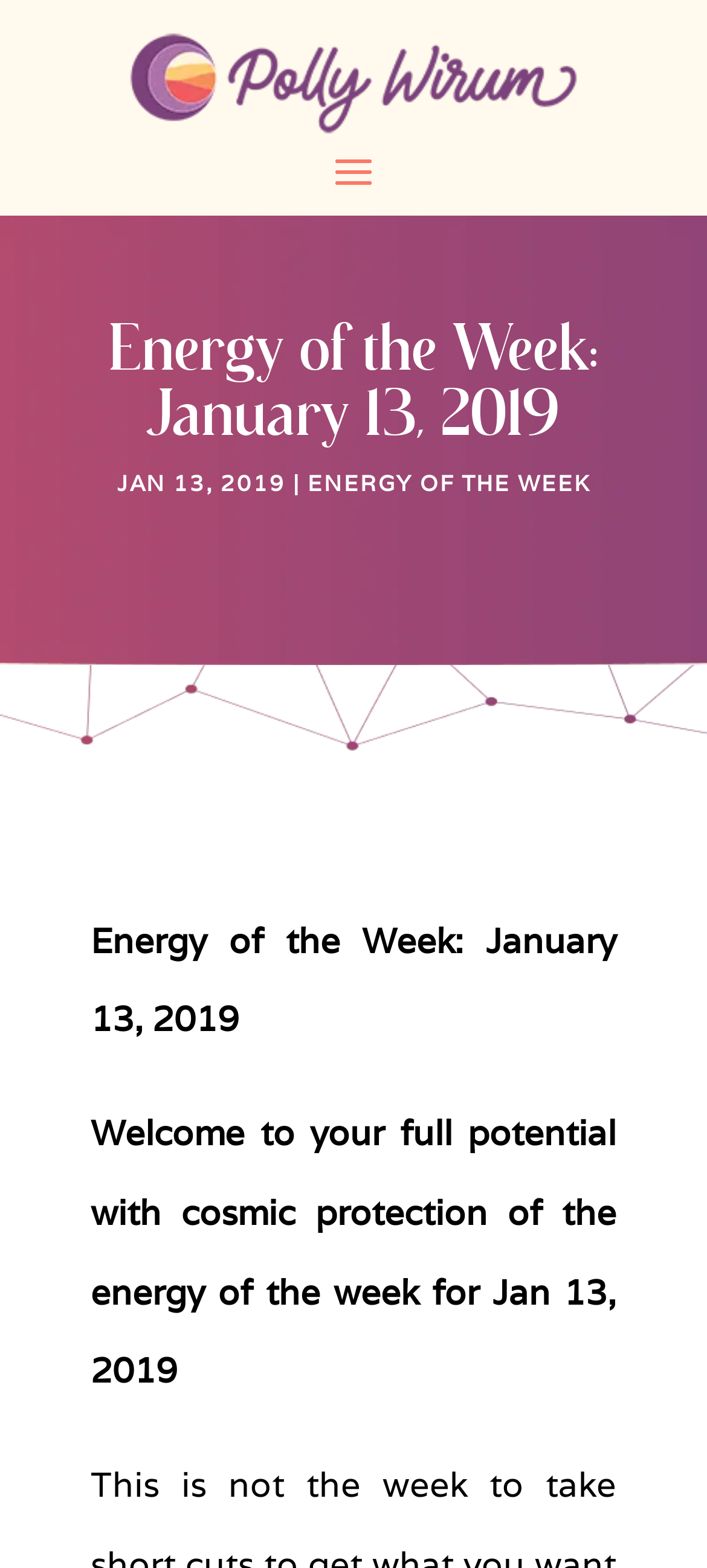Extract the bounding box coordinates for the UI element described by the text: "parent_node: OCYLA.COM title="ocyla.com"". The coordinates should be in the form of [left, top, right, bottom] with values between 0 and 1.

None